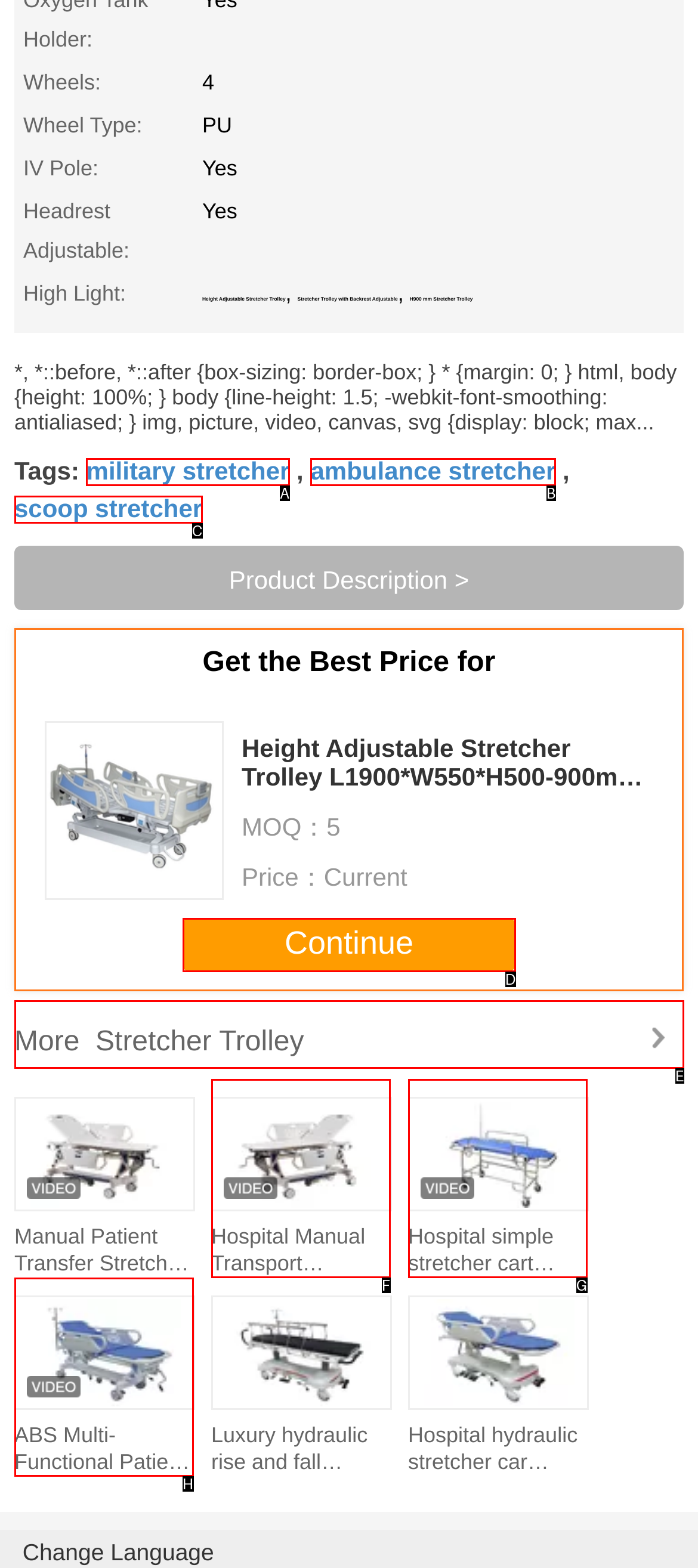Based on the element description: AIRBAGS, choose the HTML element that matches best. Provide the letter of your selected option.

None